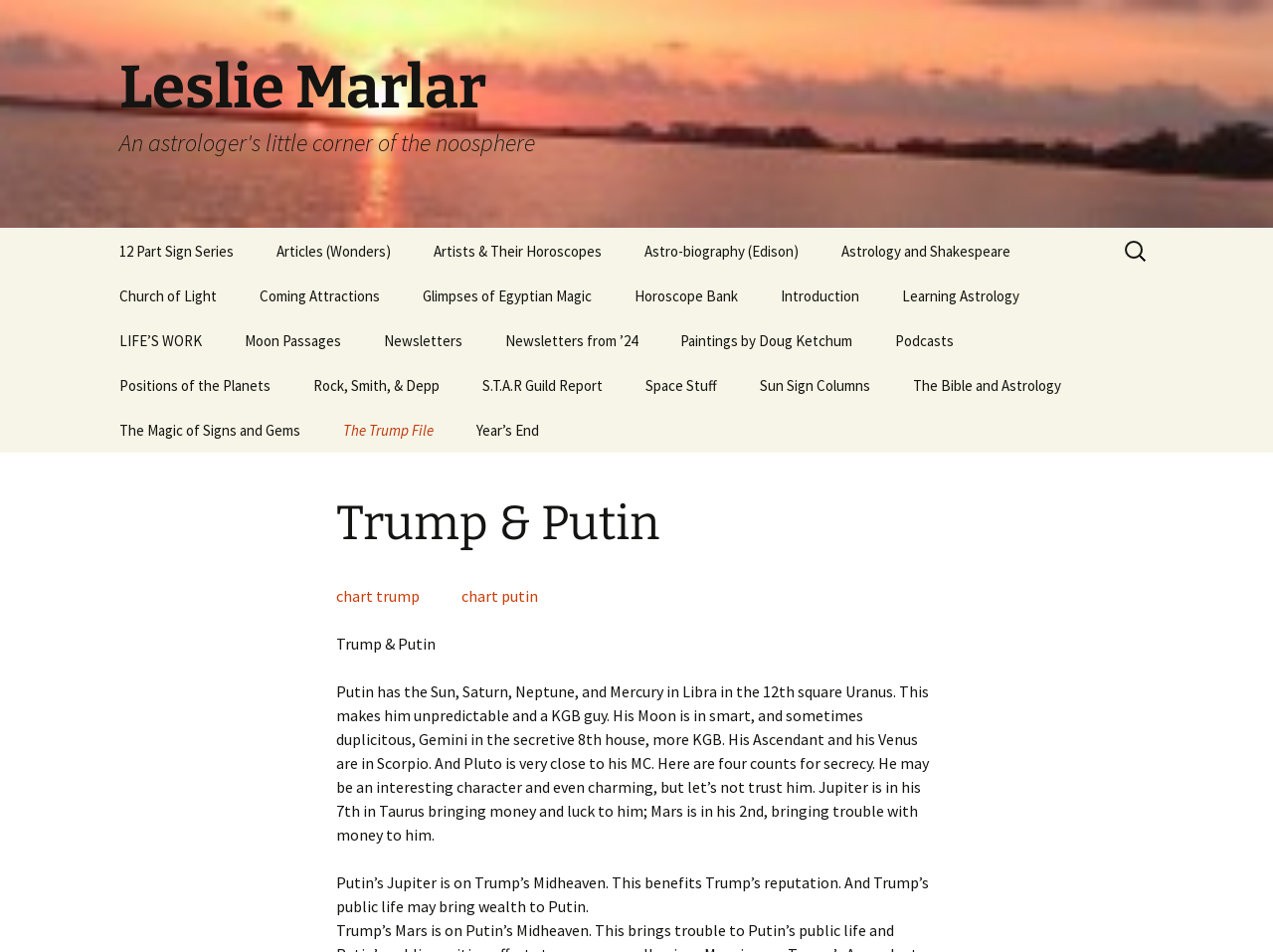Please predict the bounding box coordinates of the element's region where a click is necessary to complete the following instruction: "Learn about the 12 Part Sign Series for Capricorn". The coordinates should be represented by four float numbers between 0 and 1, i.e., [left, top, right, bottom].

[0.078, 0.287, 0.234, 0.35]